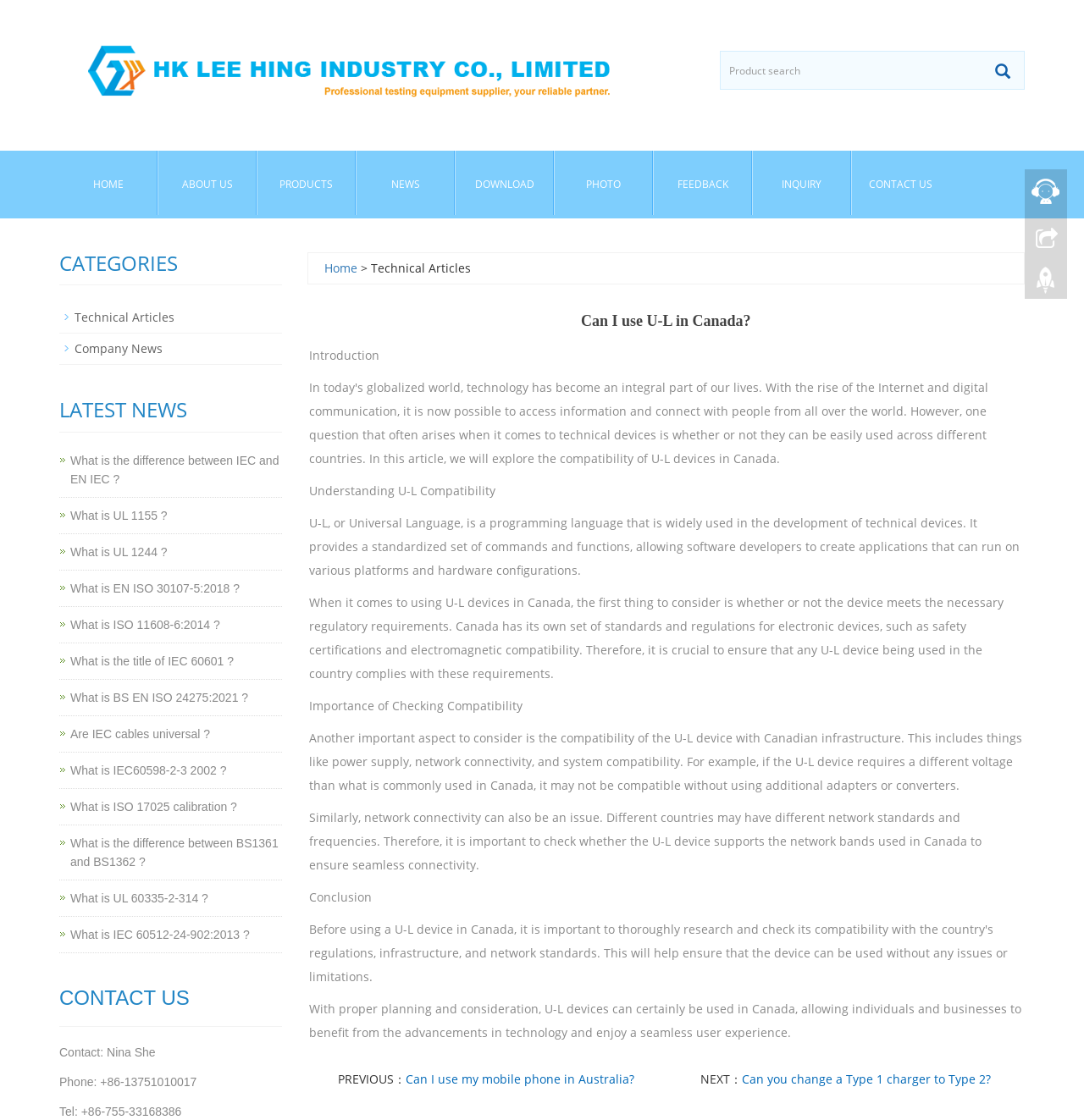Please specify the bounding box coordinates of the clickable section necessary to execute the following command: "Go to the home page".

[0.055, 0.135, 0.145, 0.192]